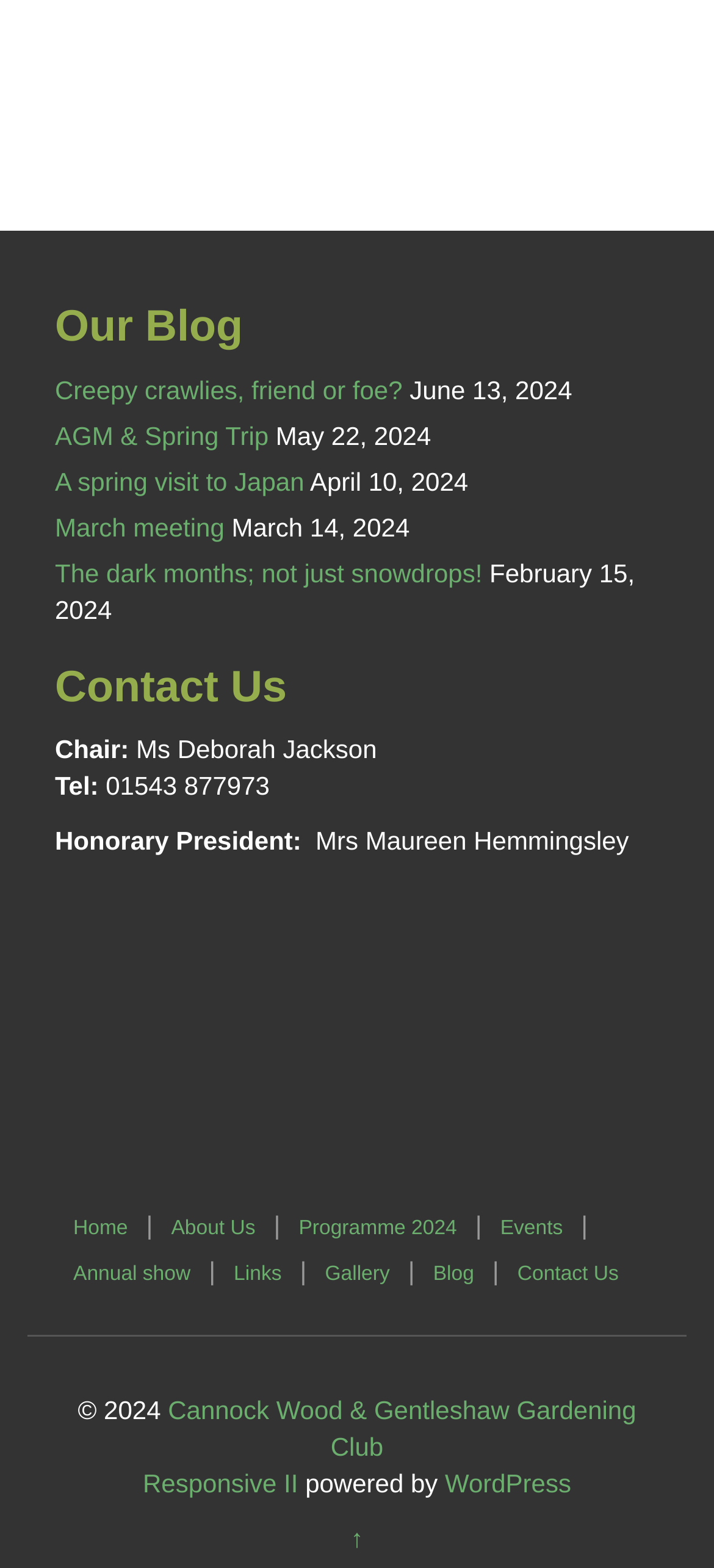Identify the bounding box coordinates of the specific part of the webpage to click to complete this instruction: "Toggle log in".

None